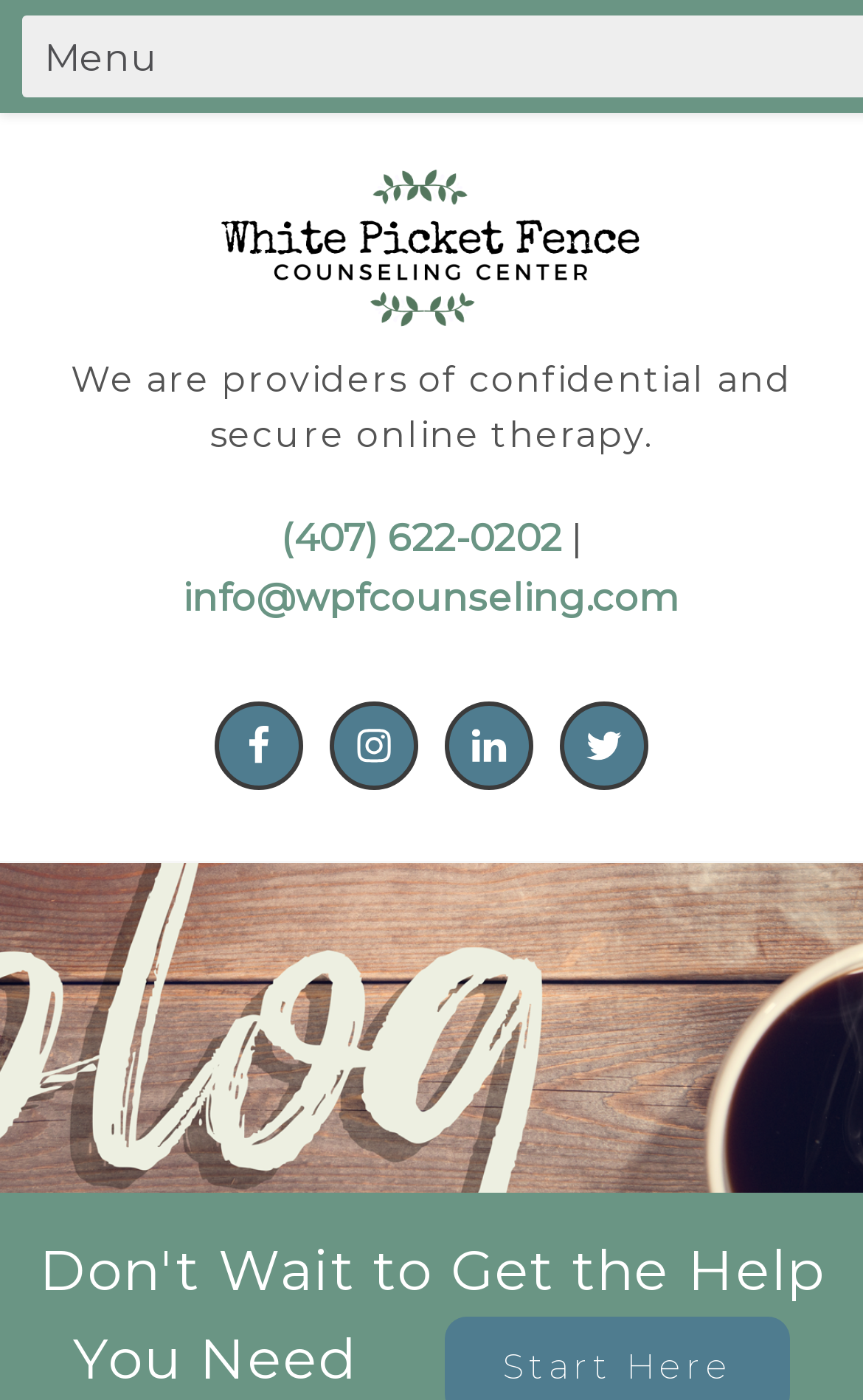Analyze the image and deliver a detailed answer to the question: What is the logo of the company?

I found the logo by looking at the image element with the text 'logo' which is located at the top-left corner of the webpage, and it is also a link element.